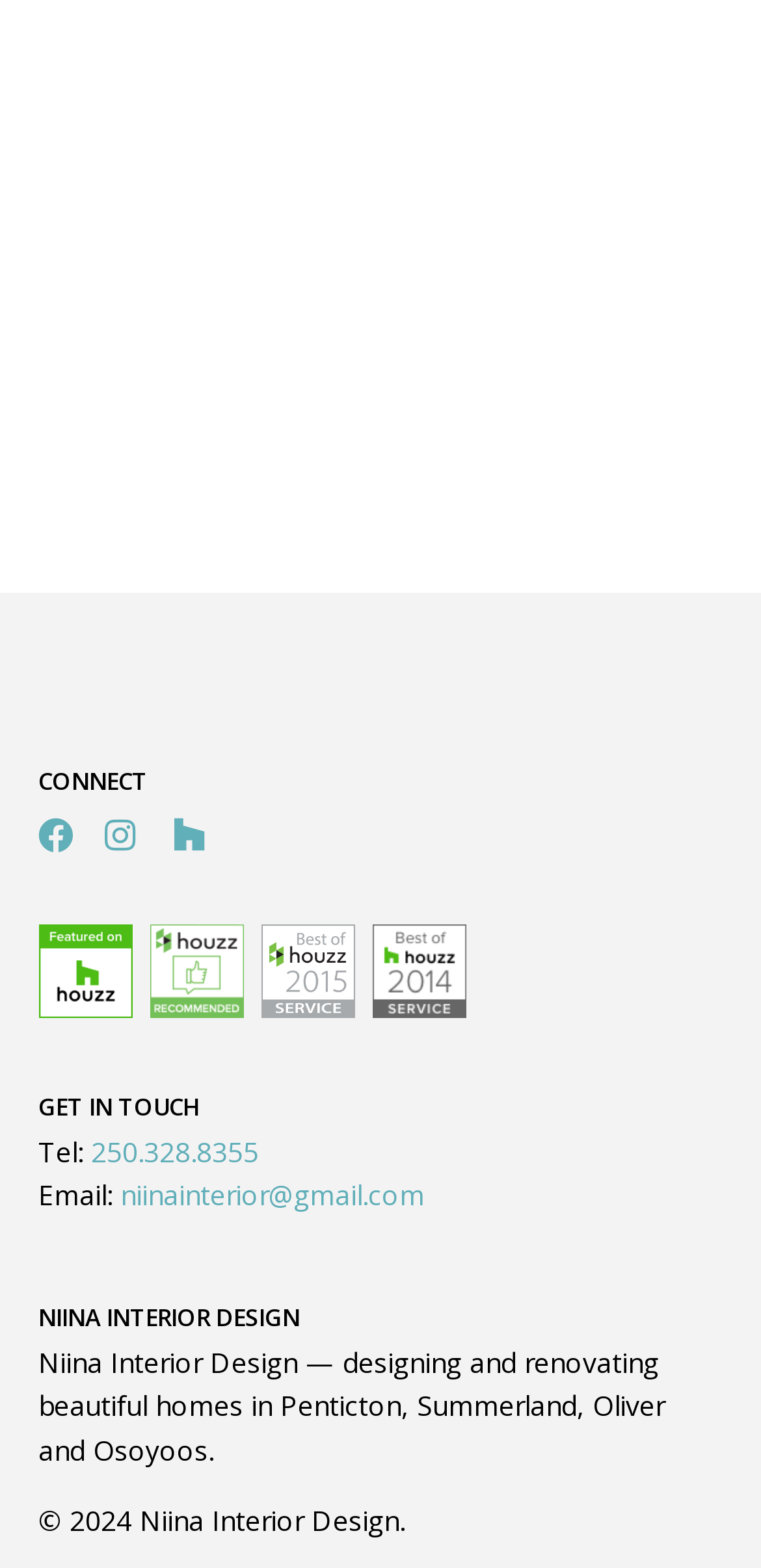What is the email address of the company?
Answer the question with as much detail as possible.

I found the answer by looking at the link element with the text 'niinainterior@gmail.com' next to the 'Email:' label, which suggests that it is the email address of the company.